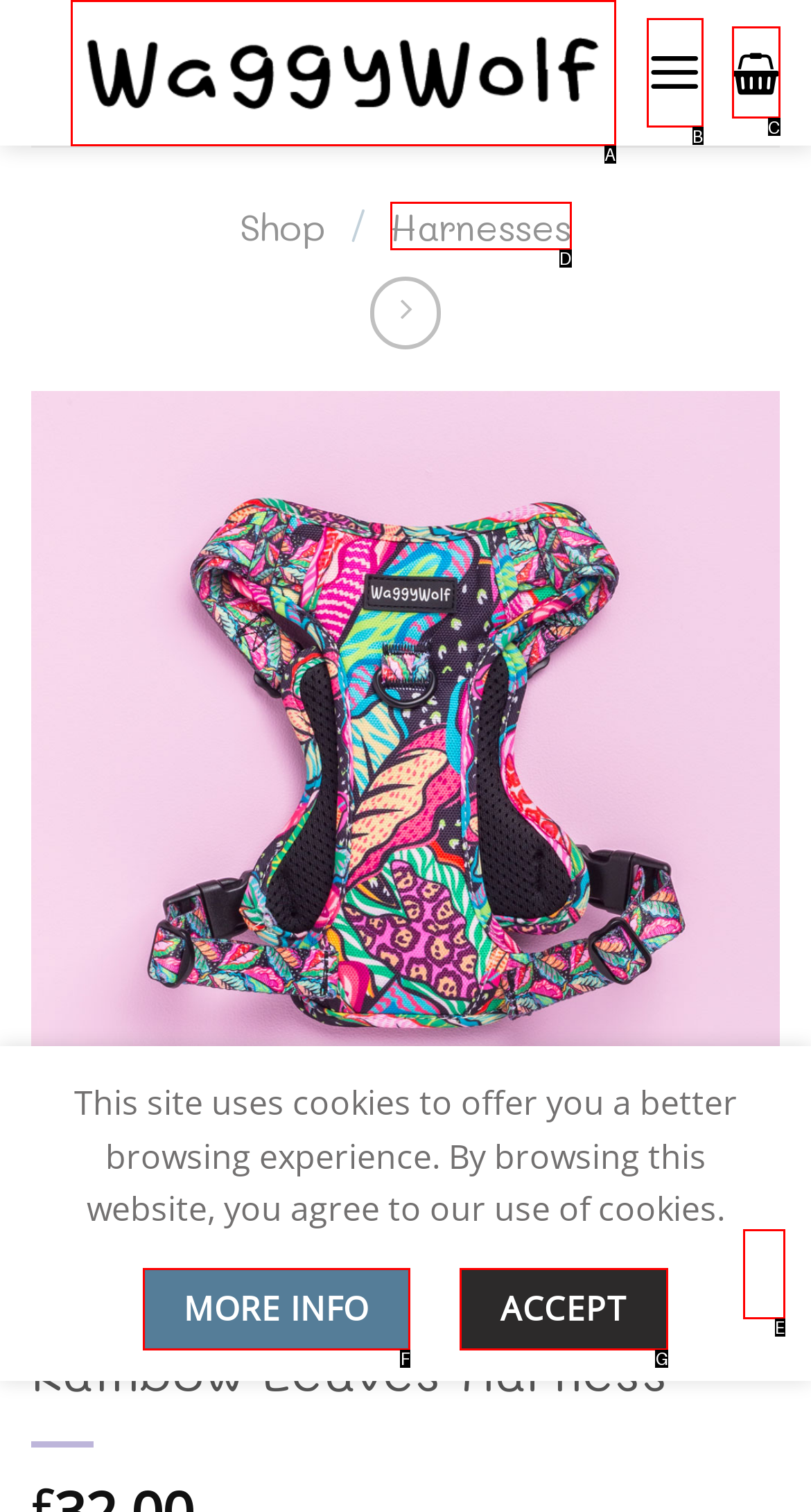Determine which HTML element corresponds to the description: More info. Provide the letter of the correct option.

F